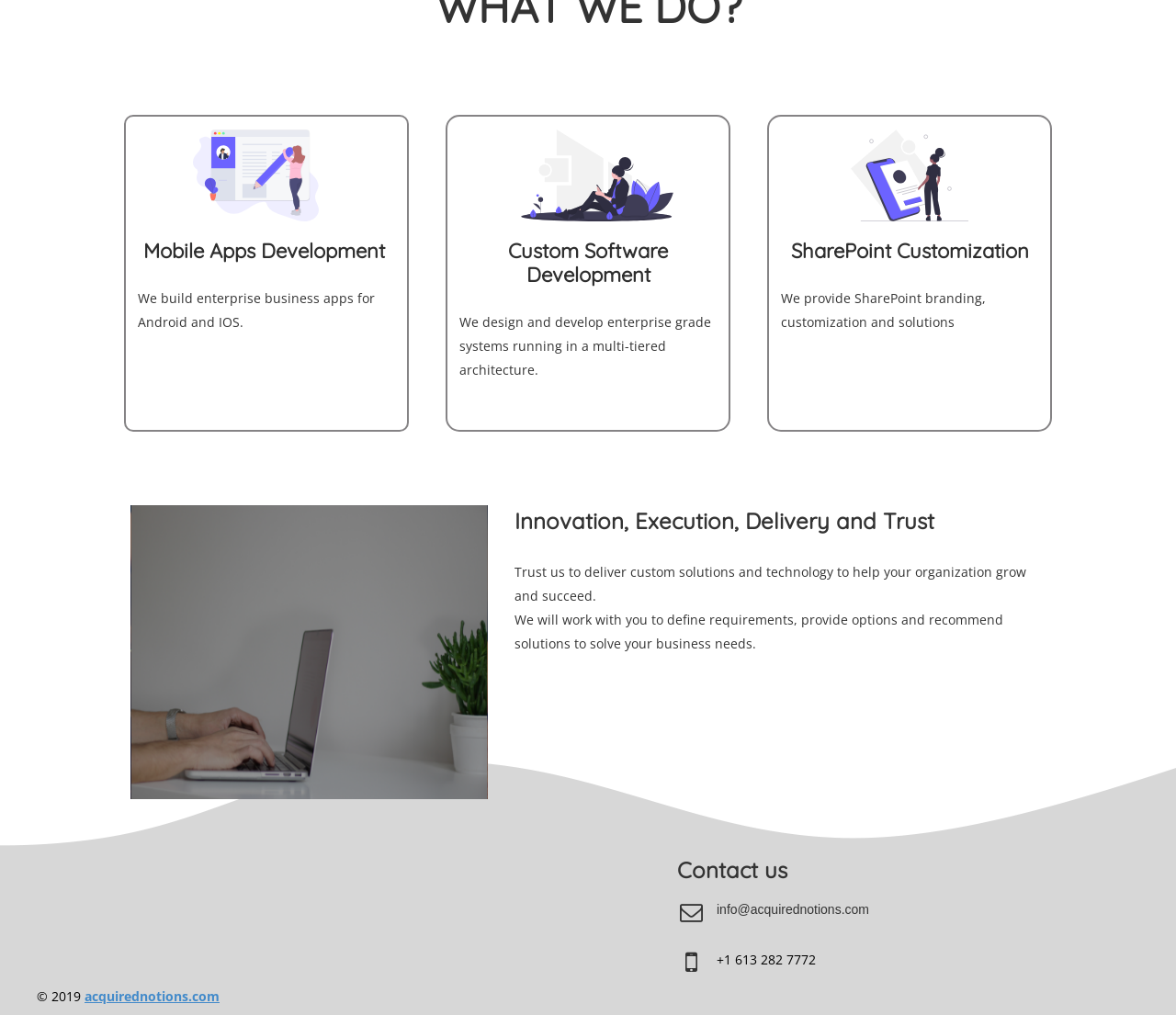Refer to the element description acquirednotions.com and identify the corresponding bounding box in the screenshot. Format the coordinates as (top-left x, top-left y, bottom-right x, bottom-right y) with values in the range of 0 to 1.

[0.072, 0.973, 0.187, 0.99]